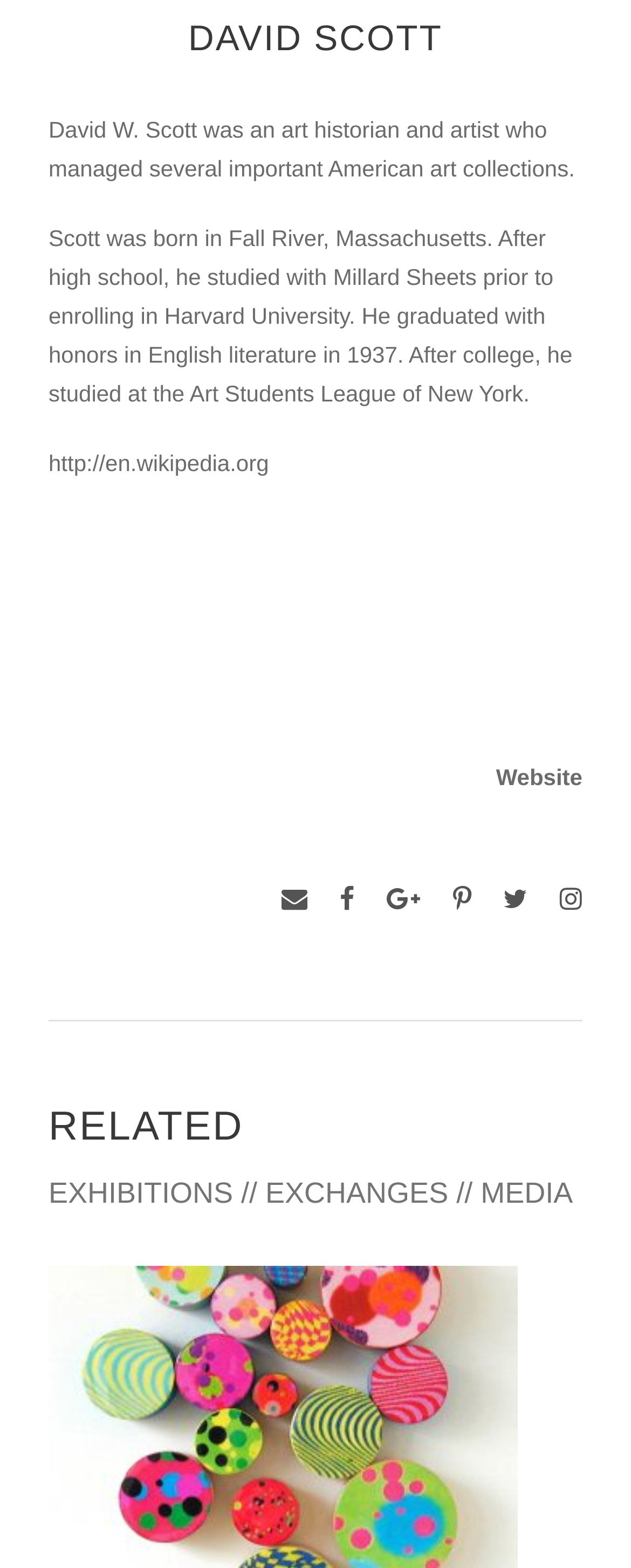From the element description title="twitter", predict the bounding box coordinates of the UI element. The coordinates must be specified in the format (top-left x, top-left y, bottom-right x, bottom-right y) and should be within the 0 to 1 range.

[0.797, 0.56, 0.836, 0.588]